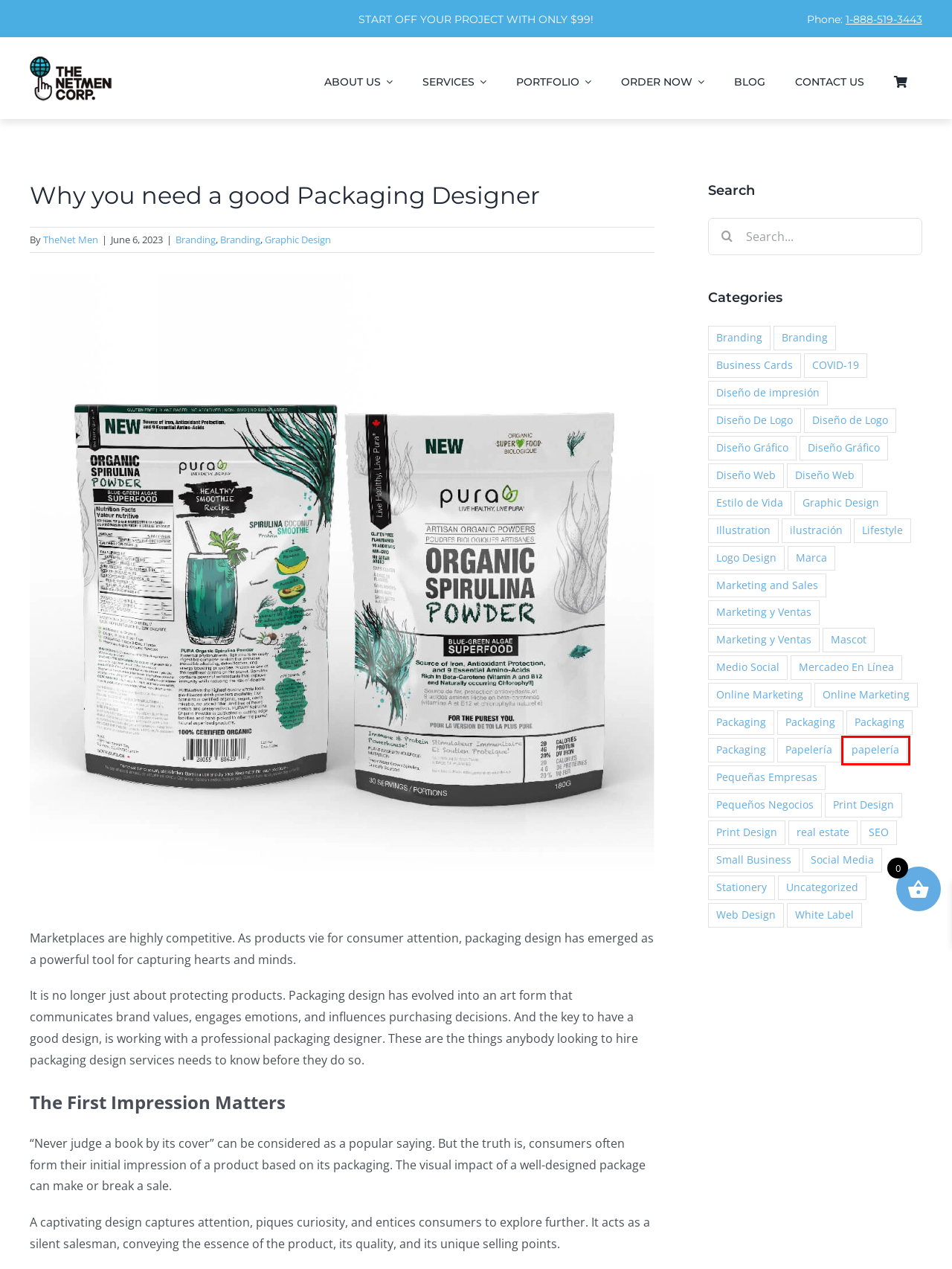A screenshot of a webpage is given, featuring a red bounding box around a UI element. Please choose the webpage description that best aligns with the new webpage after clicking the element in the bounding box. These are the descriptions:
A. All Our Graphic Design Services
B. Diseño Gráfico Archives - The NetMen Corp
C. Illustration Archives - The NetMen Corp
D. papelería Archives - The NetMen Corp
E. Diseño De Logo Archives - The NetMen Corp
F. White Label Archives - The NetMen Corp
G. Cart - The NetMen Corp
H. Marca Archives - The NetMen Corp

D